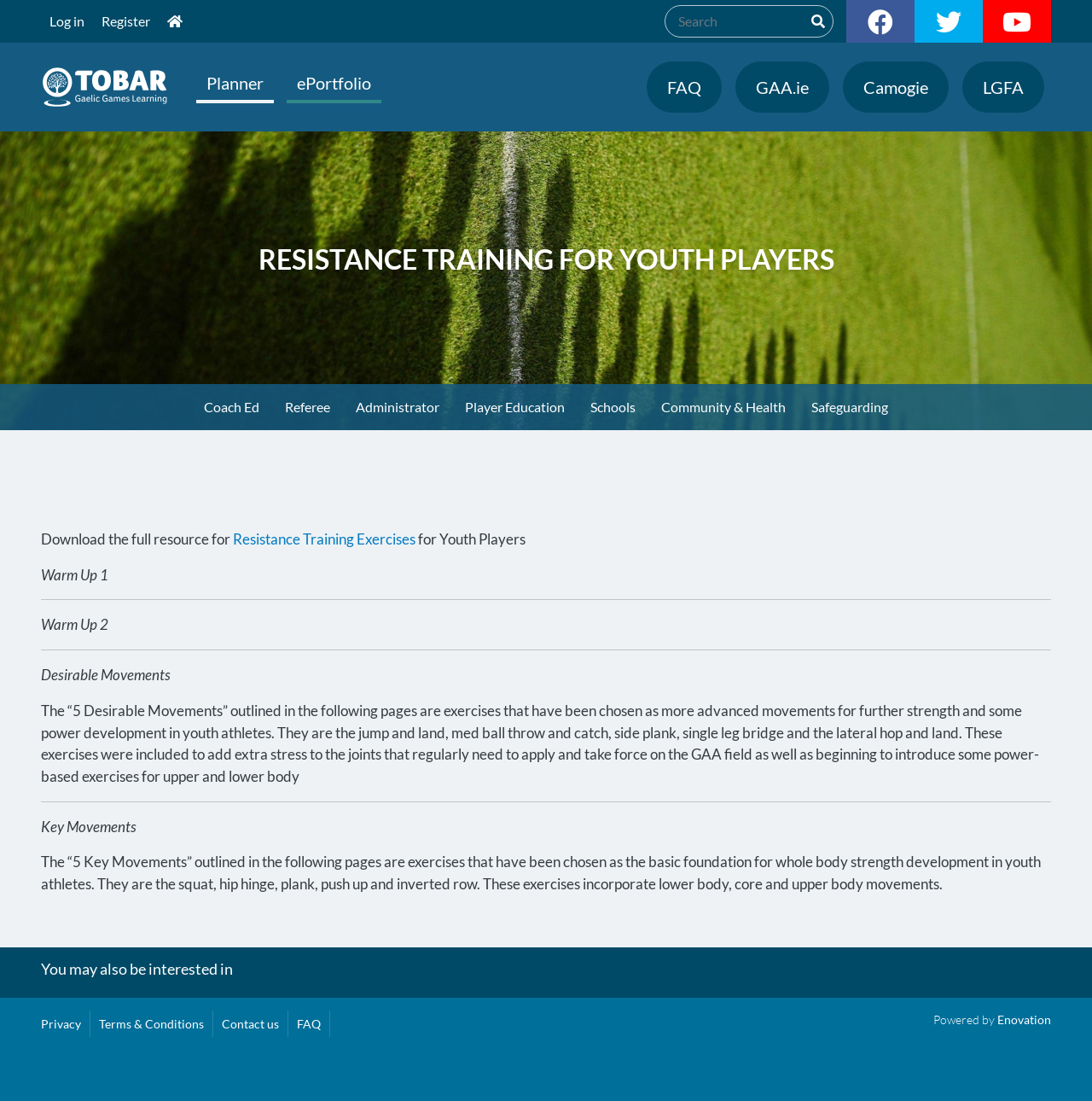Please identify the coordinates of the bounding box that should be clicked to fulfill this instruction: "Click on the Home link".

[0.038, 0.039, 0.155, 0.119]